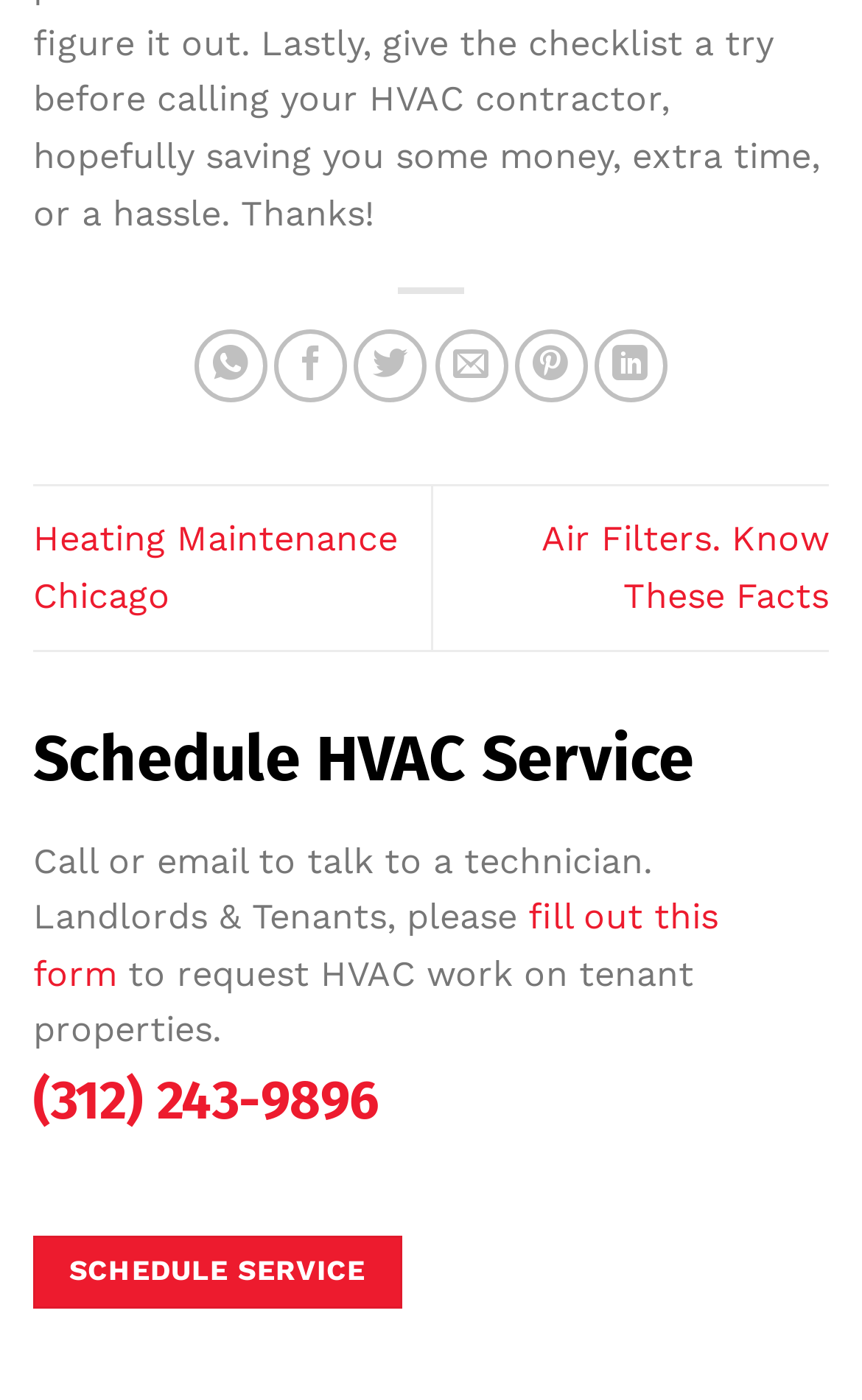What action can be taken by clicking the 'SCHEDULE SERVICE' link?
Answer the question based on the image using a single word or a brief phrase.

Schedule HVAC service